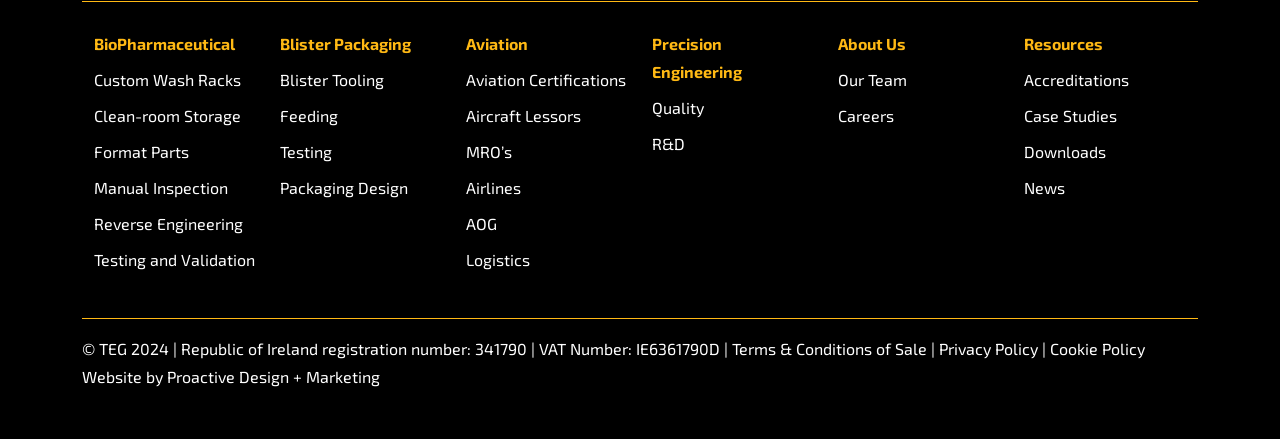Locate the bounding box coordinates of the area that needs to be clicked to fulfill the following instruction: "Check out Aviation". The coordinates should be in the format of four float numbers between 0 and 1, namely [left, top, right, bottom].

[0.364, 0.058, 0.491, 0.14]